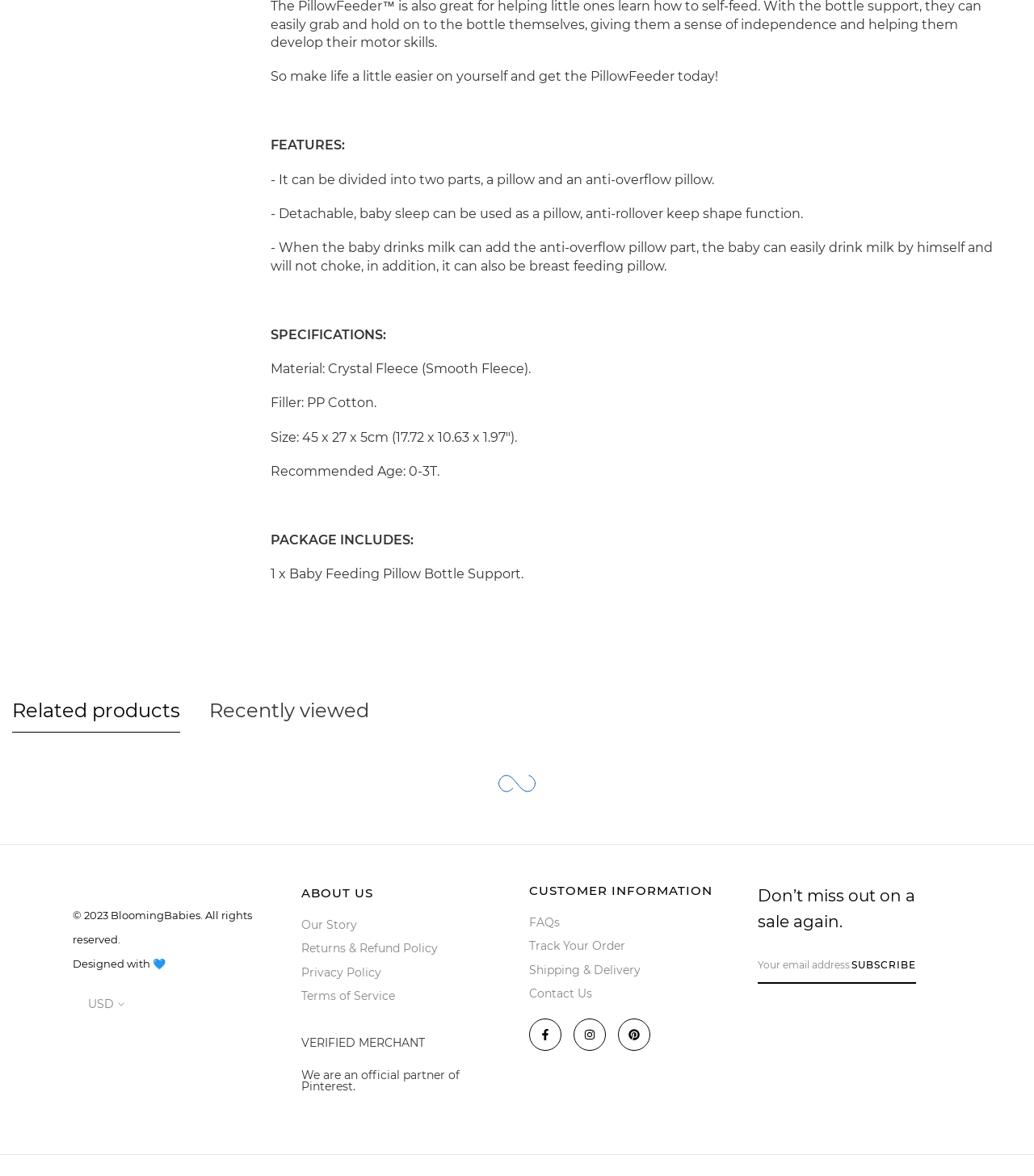How many parts can the pillow be divided into? Examine the screenshot and reply using just one word or a brief phrase.

Two